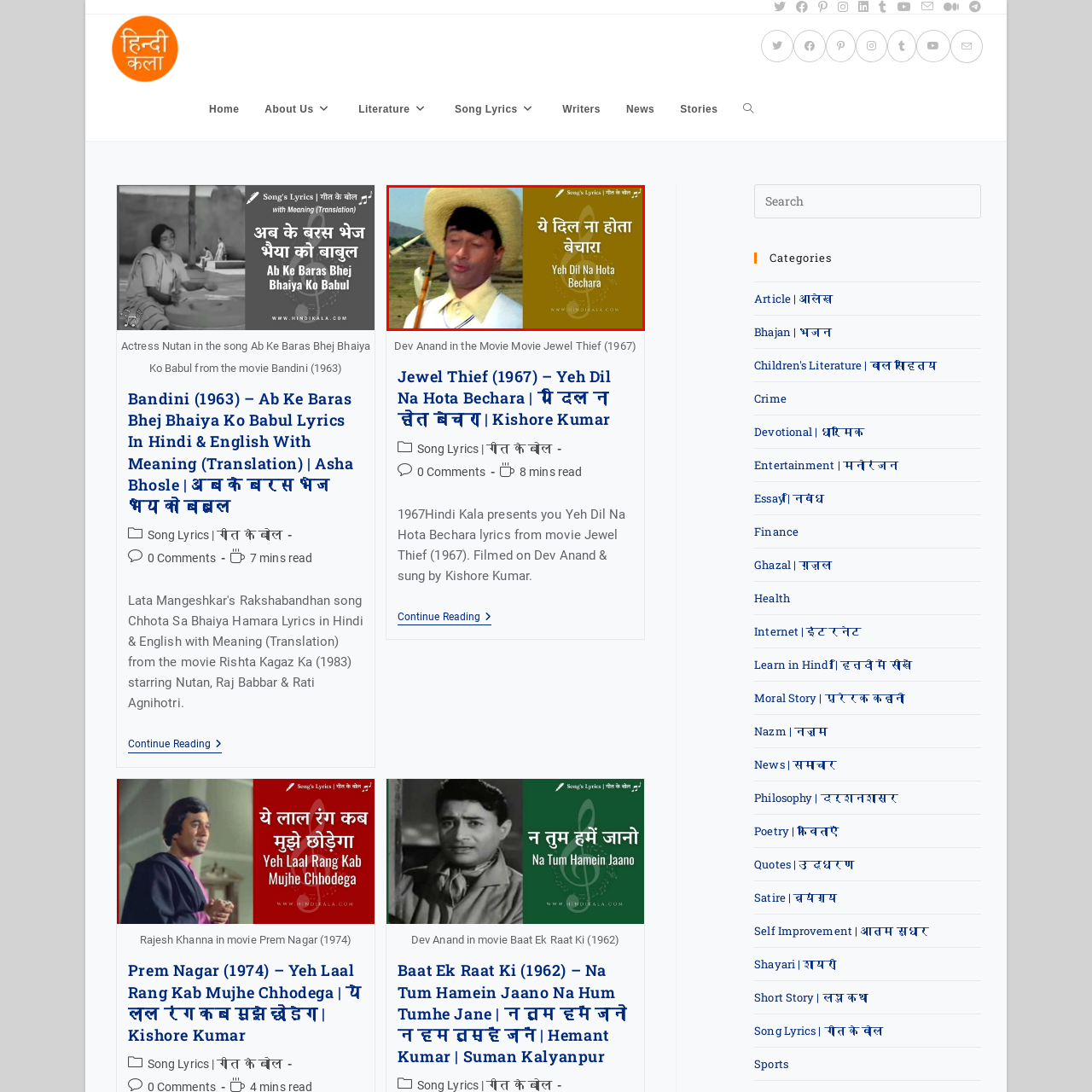Analyze the content inside the red-marked area, What is Dev Anand wearing on his head? Answer using only one word or a concise phrase.

A straw hat